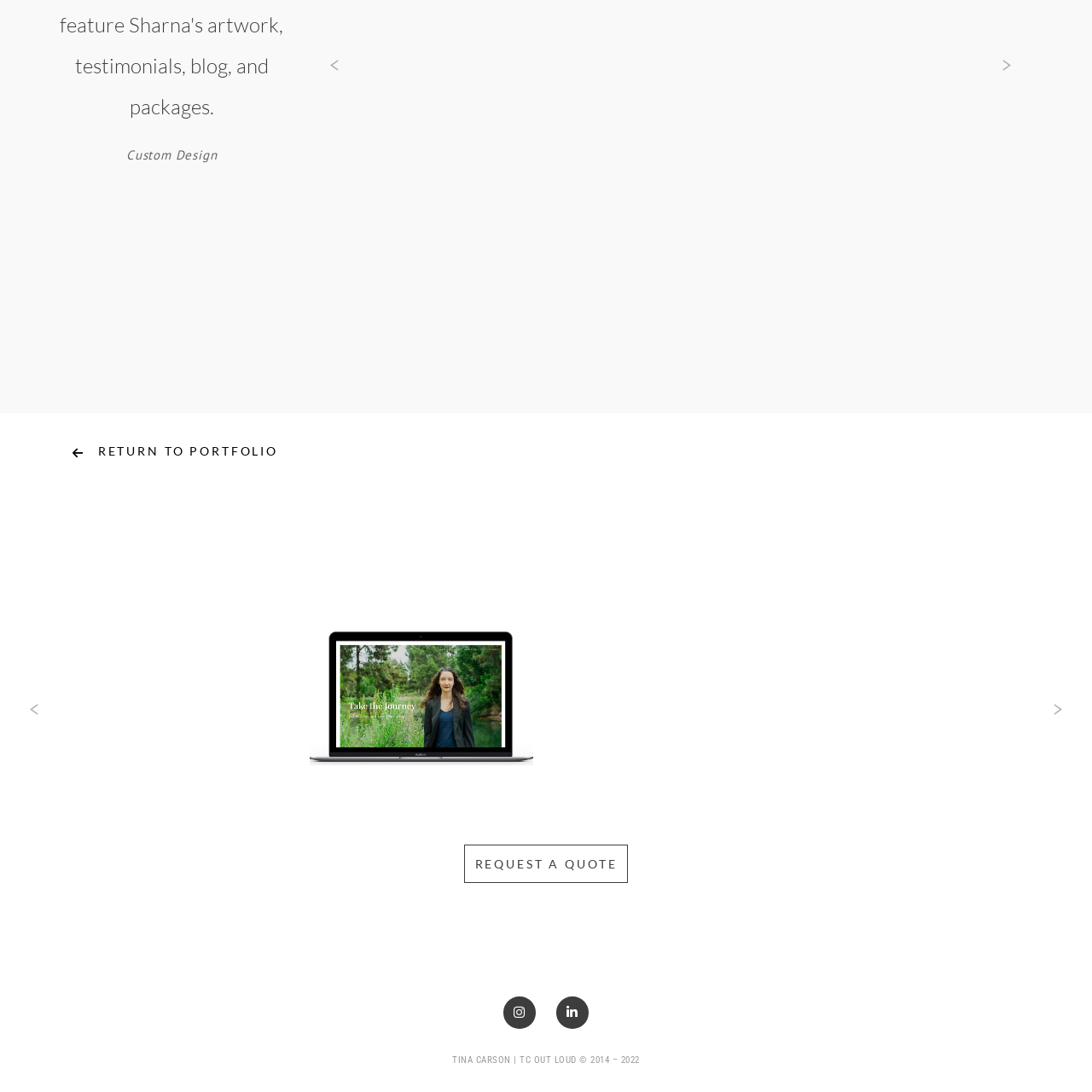Examine the picture highlighted with a red border, What is the primary focus of the brand's design portfolio? Please respond with a single word or phrase.

Elegant typography and refined color palette